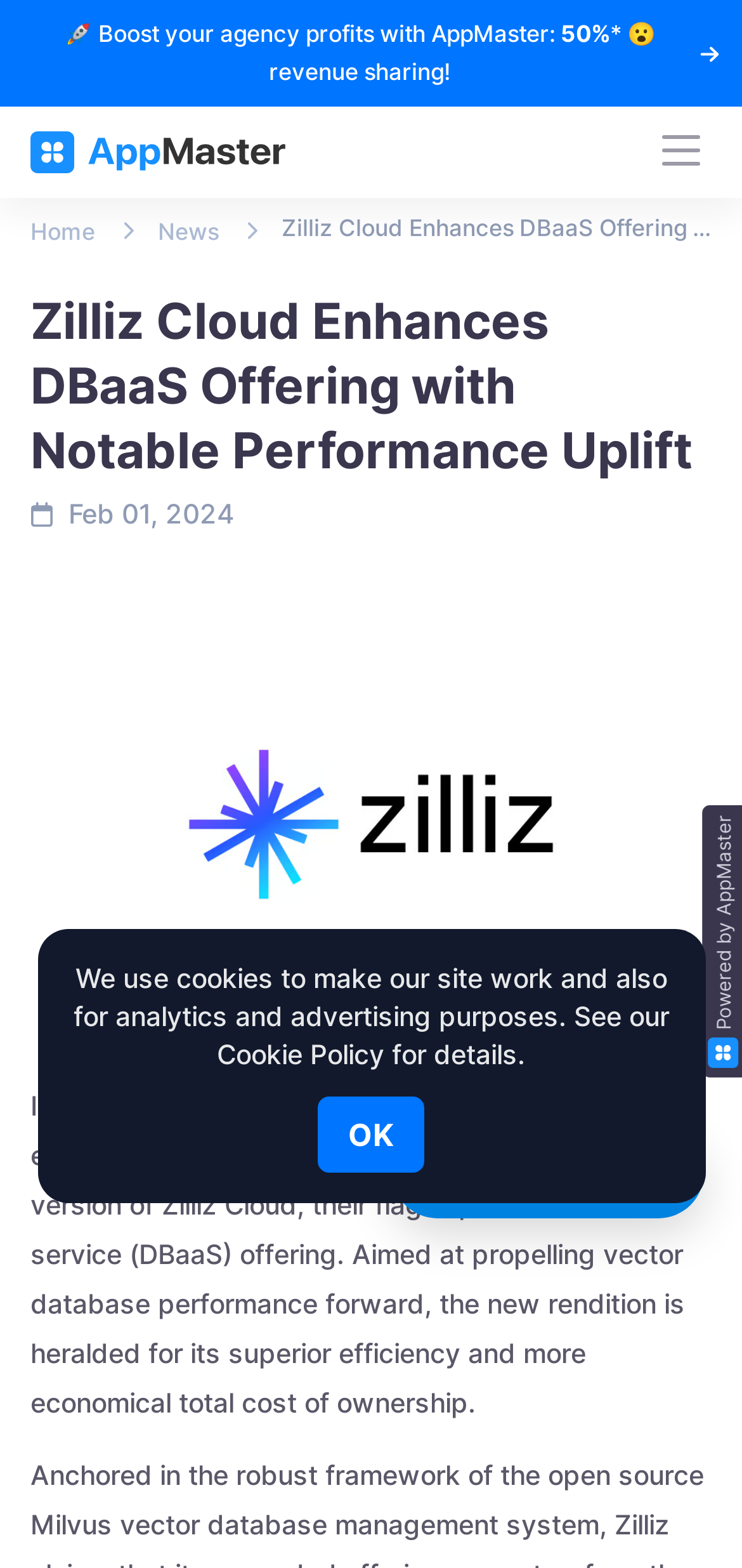Extract the top-level heading from the webpage and provide its text.

Zilliz Cloud Enhances DBaaS Offering with Notable Performance Uplift